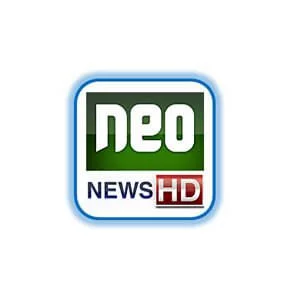Give a concise answer using only one word or phrase for this question:
What is the purpose of the 'HD' in the logo?

indicate high-definition broadcasting